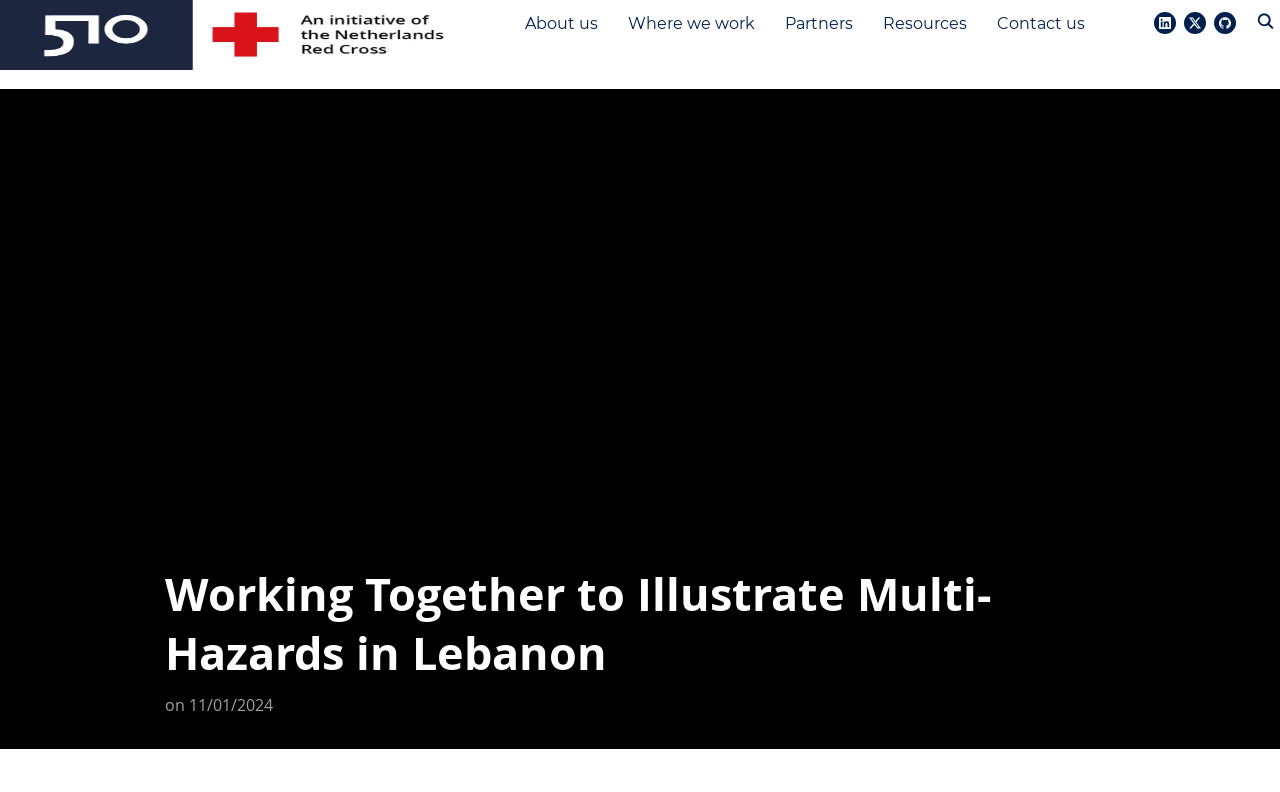Pinpoint the bounding box coordinates of the clickable area needed to execute the instruction: "Visit About us page". The coordinates should be specified as four float numbers between 0 and 1, i.e., [left, top, right, bottom].

[0.336, 0.006, 0.393, 0.052]